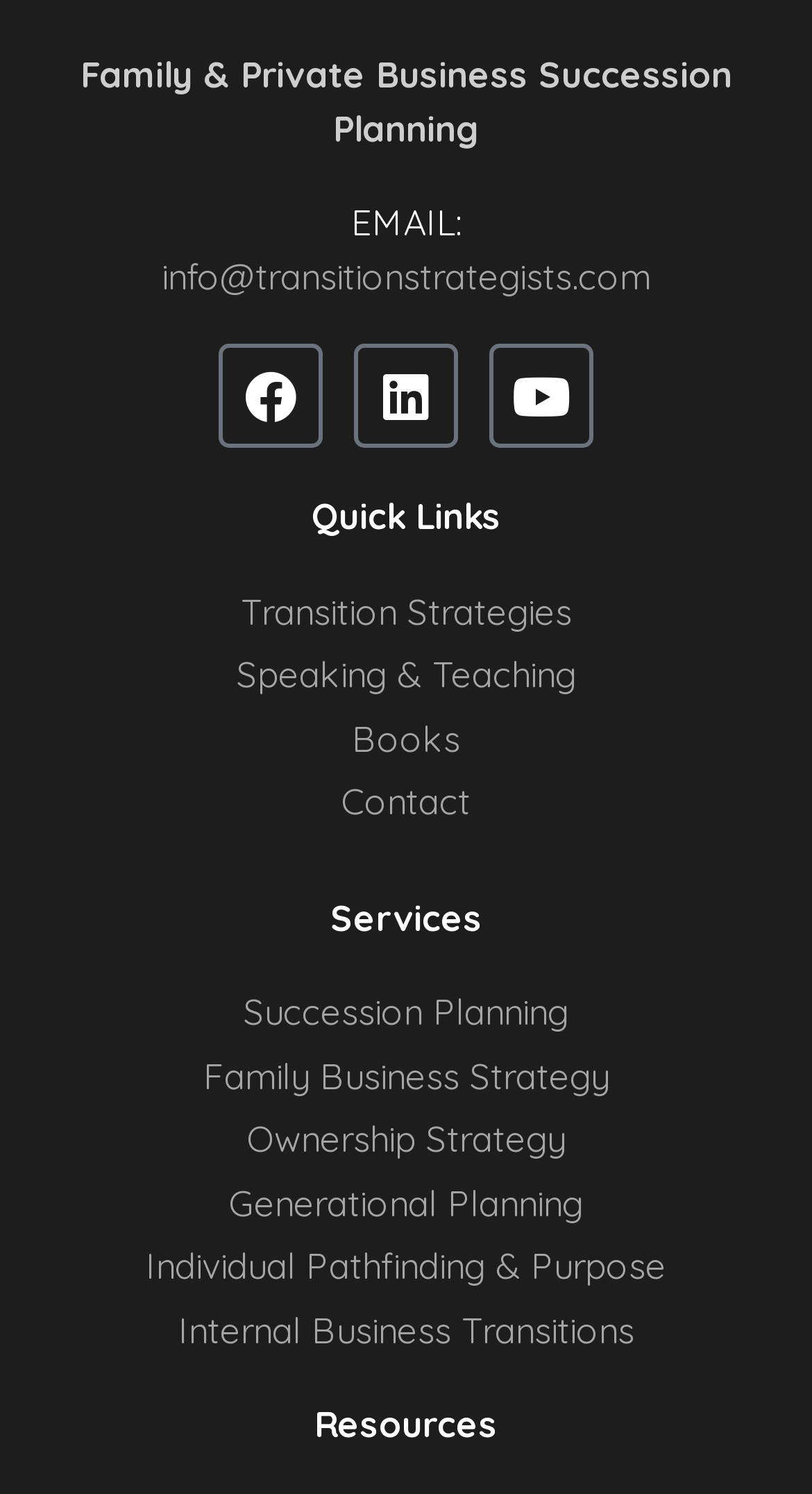Determine the coordinates of the bounding box that should be clicked to complete the instruction: "Click on the Facebook link". The coordinates should be represented by four float numbers between 0 and 1: [left, top, right, bottom].

[0.269, 0.23, 0.397, 0.3]